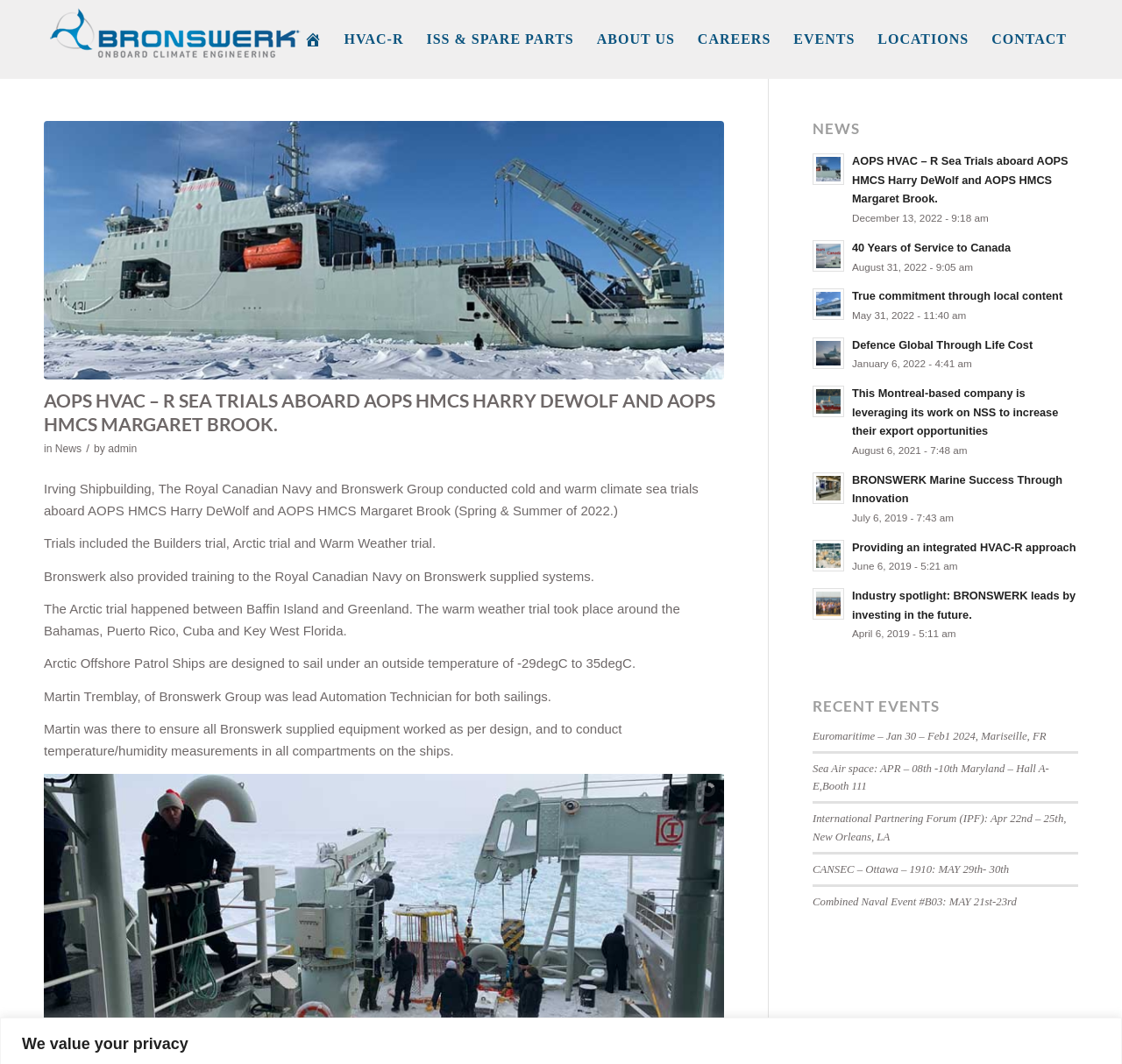Kindly determine the bounding box coordinates for the clickable area to achieve the given instruction: "Check the 'RECENT EVENTS' section".

[0.724, 0.656, 0.961, 0.671]